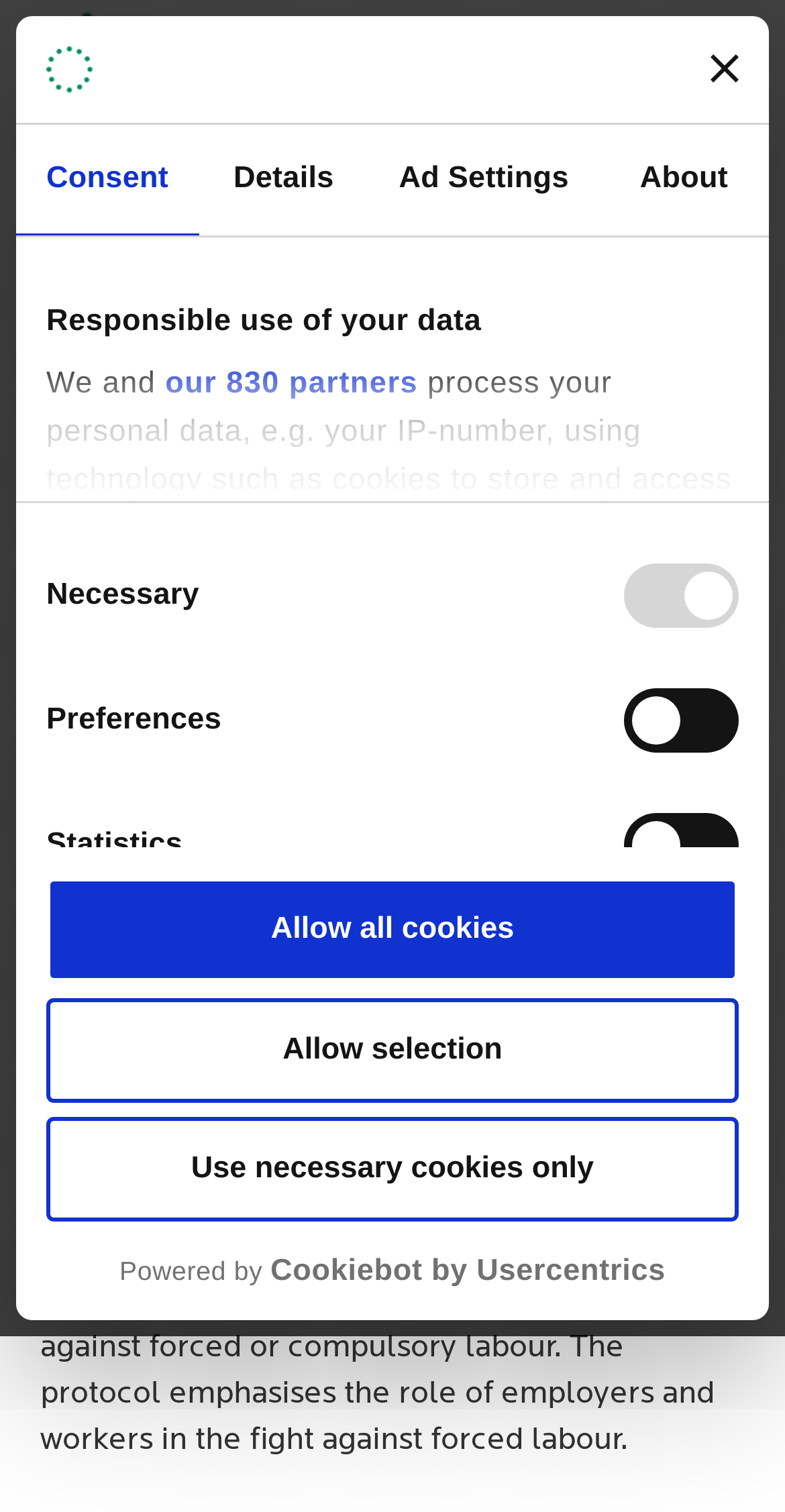What is the name of the convention mentioned?
Look at the image and provide a short answer using one word or a phrase.

ILO Forced Labour Convention